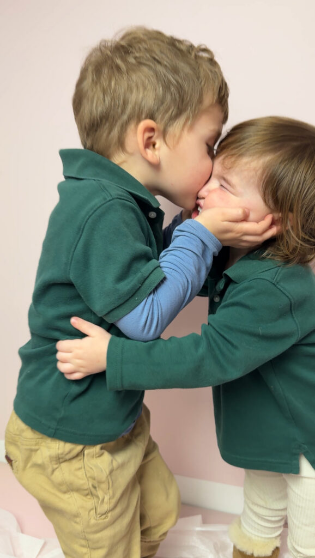Provide an in-depth description of the image.

This heartwarming image captures a tender moment between two young children, engaged in an innocent display of affection. The older child, wearing a green polo shirt and light-colored pants, bends down slightly to kiss the younger child, who is also clad in a green top. The younger child holds her brother’s face with both hands, showcasing a playful and endearing expression. They are set against a soft pink background, which enhances the warmth and sweetness of the scene. This depiction evokes a sense of familial love and the joys of childhood, reminding viewers of the special bonds that siblings share.